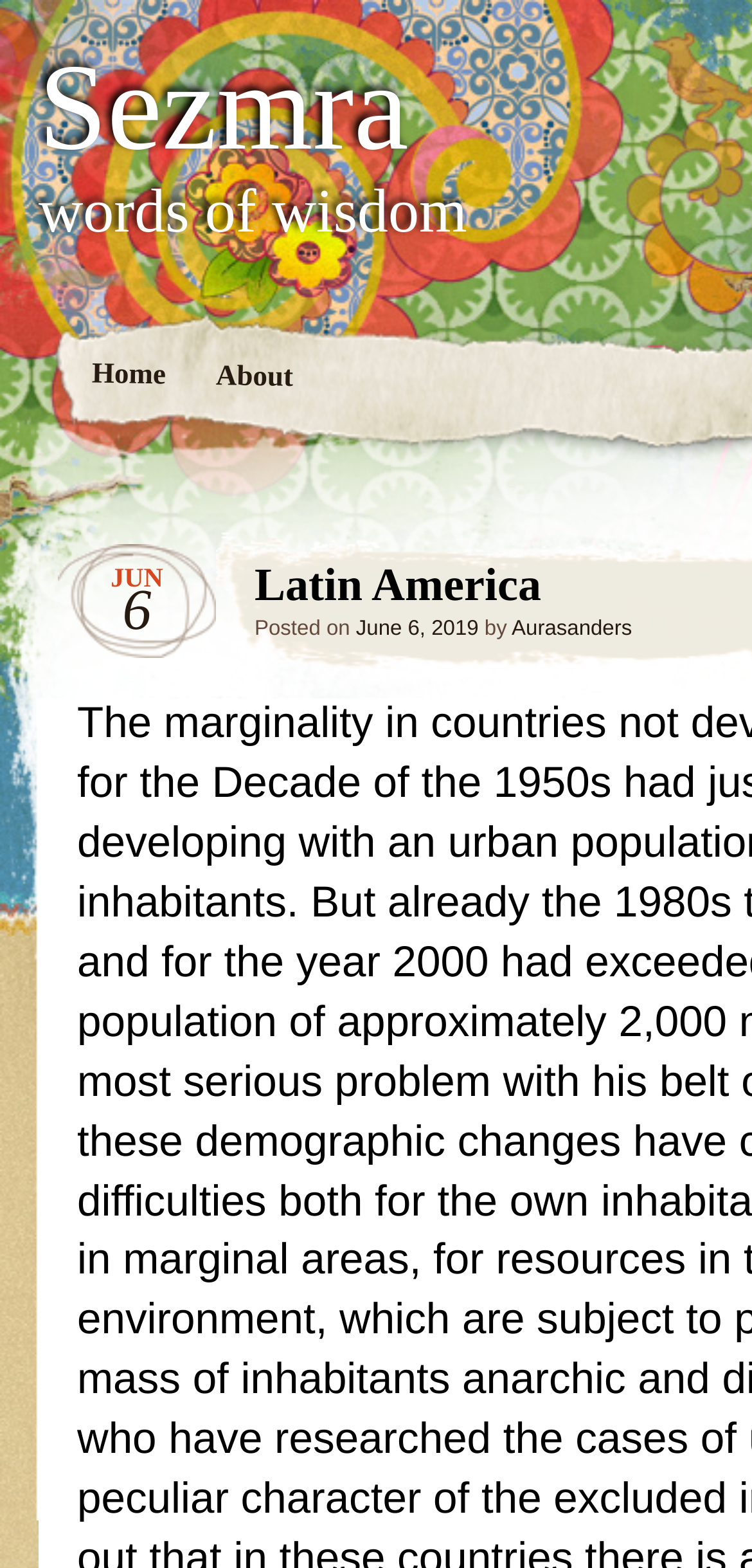Please provide a brief answer to the following inquiry using a single word or phrase:
What is the first menu item?

Home